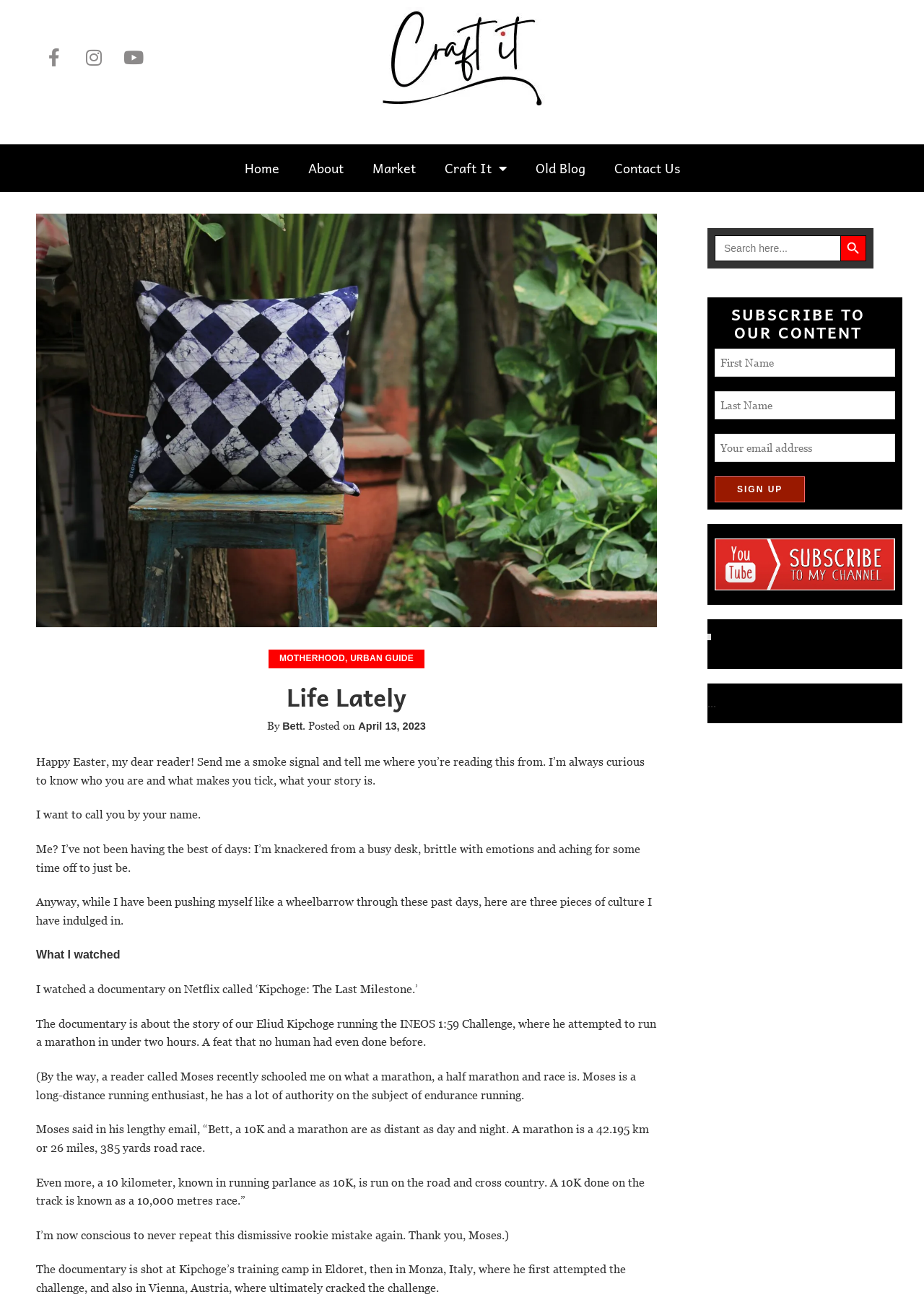Convey a detailed summary of the webpage, mentioning all key elements.

This webpage is a blog post titled "Life Lately" by Bett. At the top, there are social media links to Facebook, Instagram, and YouTube, followed by a Craft It logo. Below the logo, there is a navigation menu with links to Home, About, Market, Craft It, Old Blog, and Contact Us.

The main content of the blog post is divided into sections. The first section is an introduction where the author, Bett, greets her readers and expresses her curiosity about who they are and what makes them tick. She then shares her current state, feeling exhausted and emotional.

The next section is about three pieces of culture she has indulged in. The first one is a documentary on Netflix called "Kipchoge: The Last Milestone," which is about Eliud Kipchoge's attempt to run a marathon in under two hours. Bett shares her newfound knowledge about marathons and running, thanks to a reader named Moses who schooled her on the subject.

On the right side of the page, there is a search bar with a search button. Below the search bar, there is a section to subscribe to the blog's content, where readers can enter their first name, last name, and email address to sign up. There is also a button to submit the subscription.

At the bottom of the page, there is a blockquote with an ellipsis, indicating that there may be more content or a continuation of the blog post.